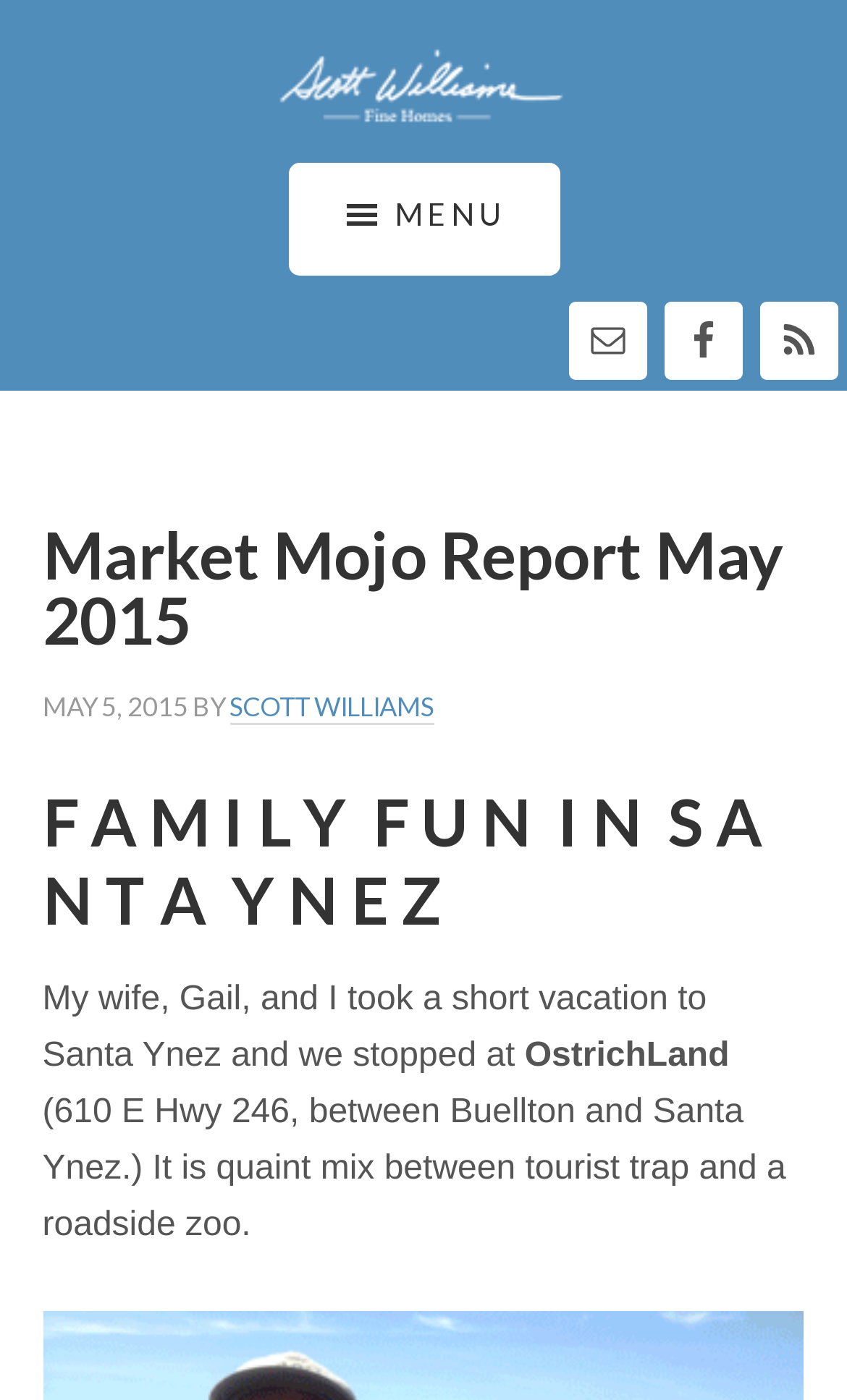Refer to the image and offer a detailed explanation in response to the question: How many social media links are there?

There are three social media links on the webpage, which are 'Email', 'Facebook', and 'RSS', located at the top-right corner of the webpage, each represented by an image and a text.